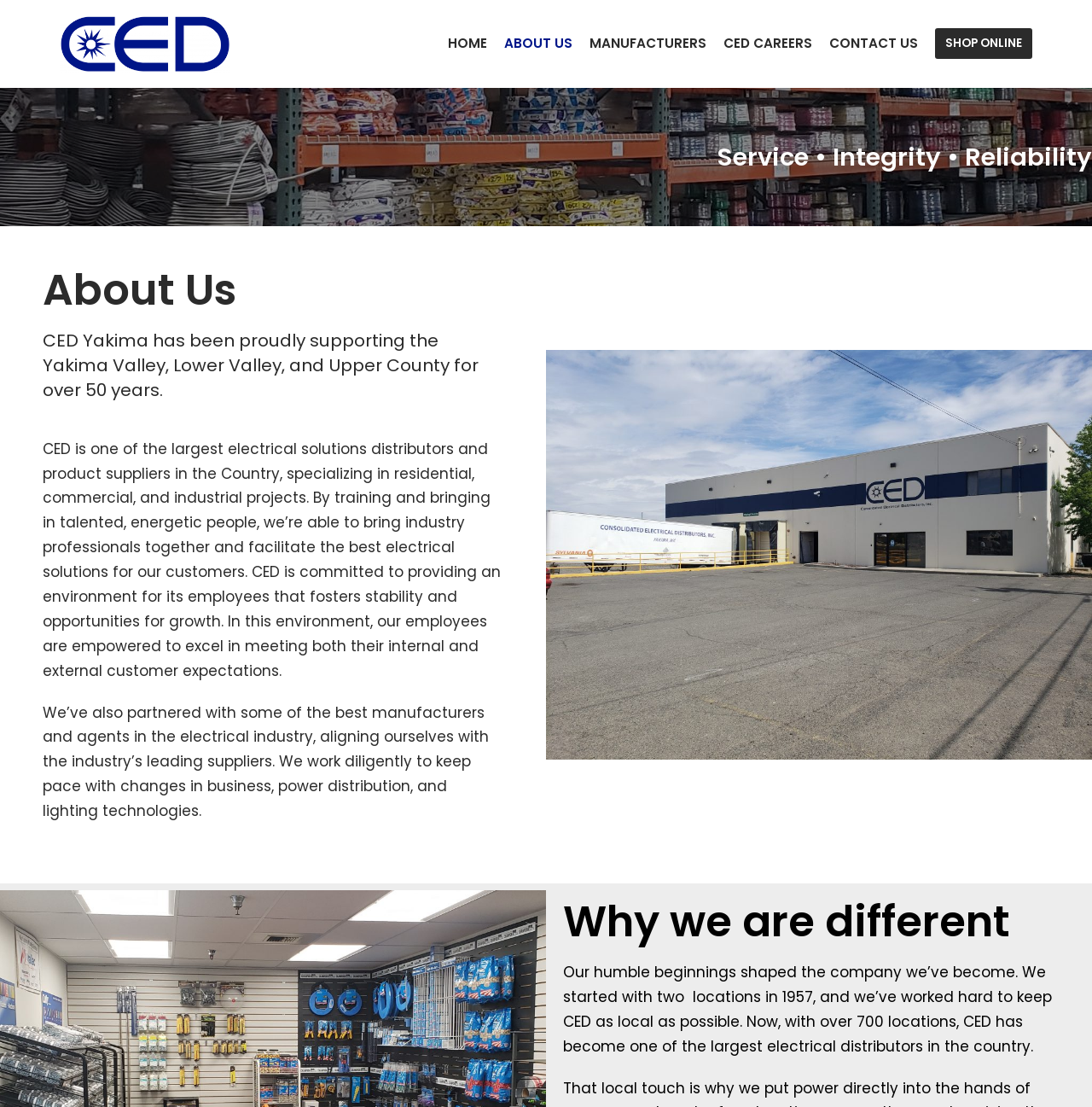What is the name of the company?
Give a thorough and detailed response to the question.

I determined the answer by looking at the link element with the text 'CED Yakima' which is likely the company name.